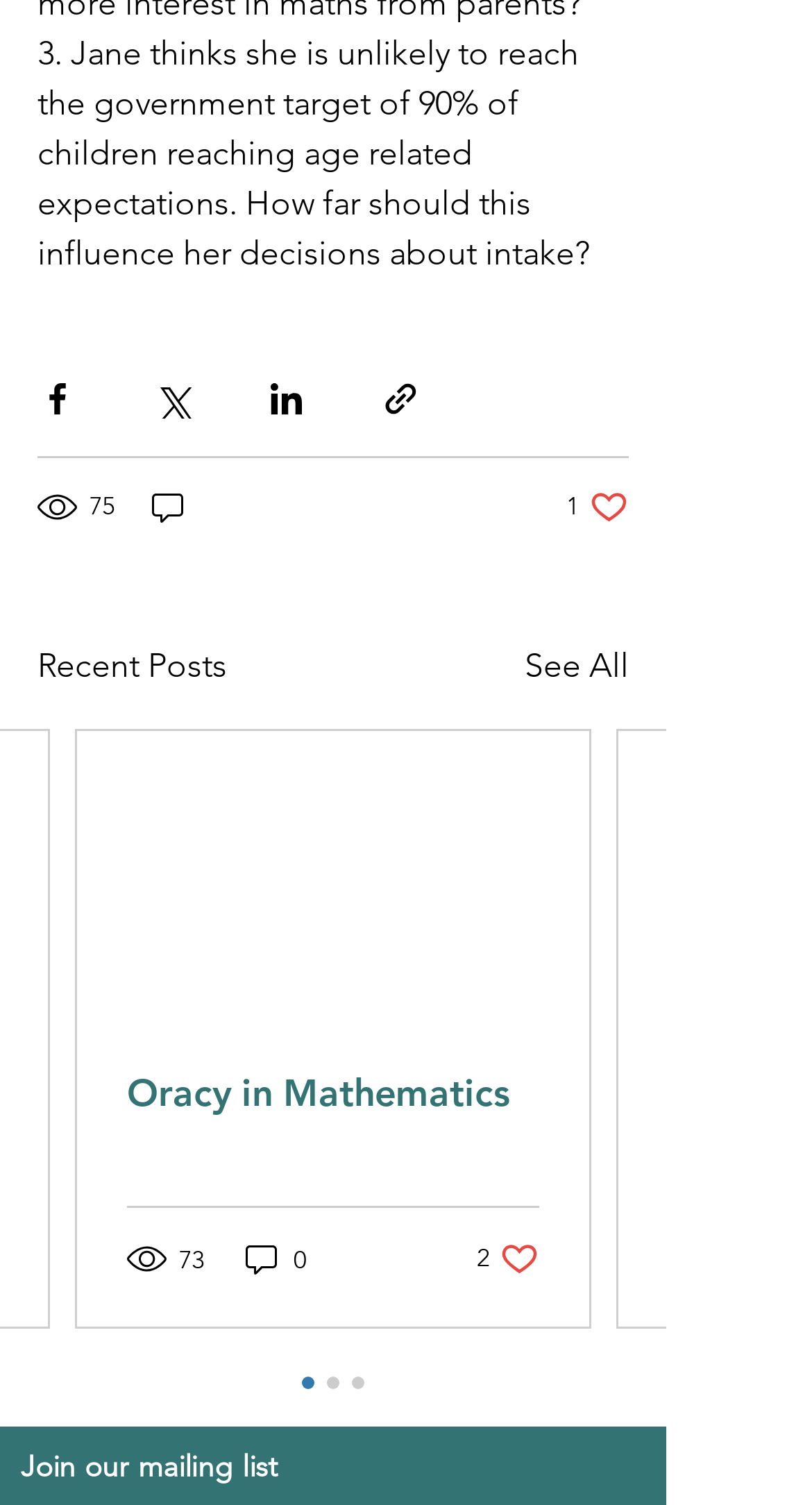Locate the UI element described by parent_node: ChatGPT in Education and provide its bounding box coordinates. Use the format (top-left x, top-left y, bottom-right x, bottom-right y) with all values as floating point numbers between 0 and 1.

[0.095, 0.486, 0.726, 0.677]